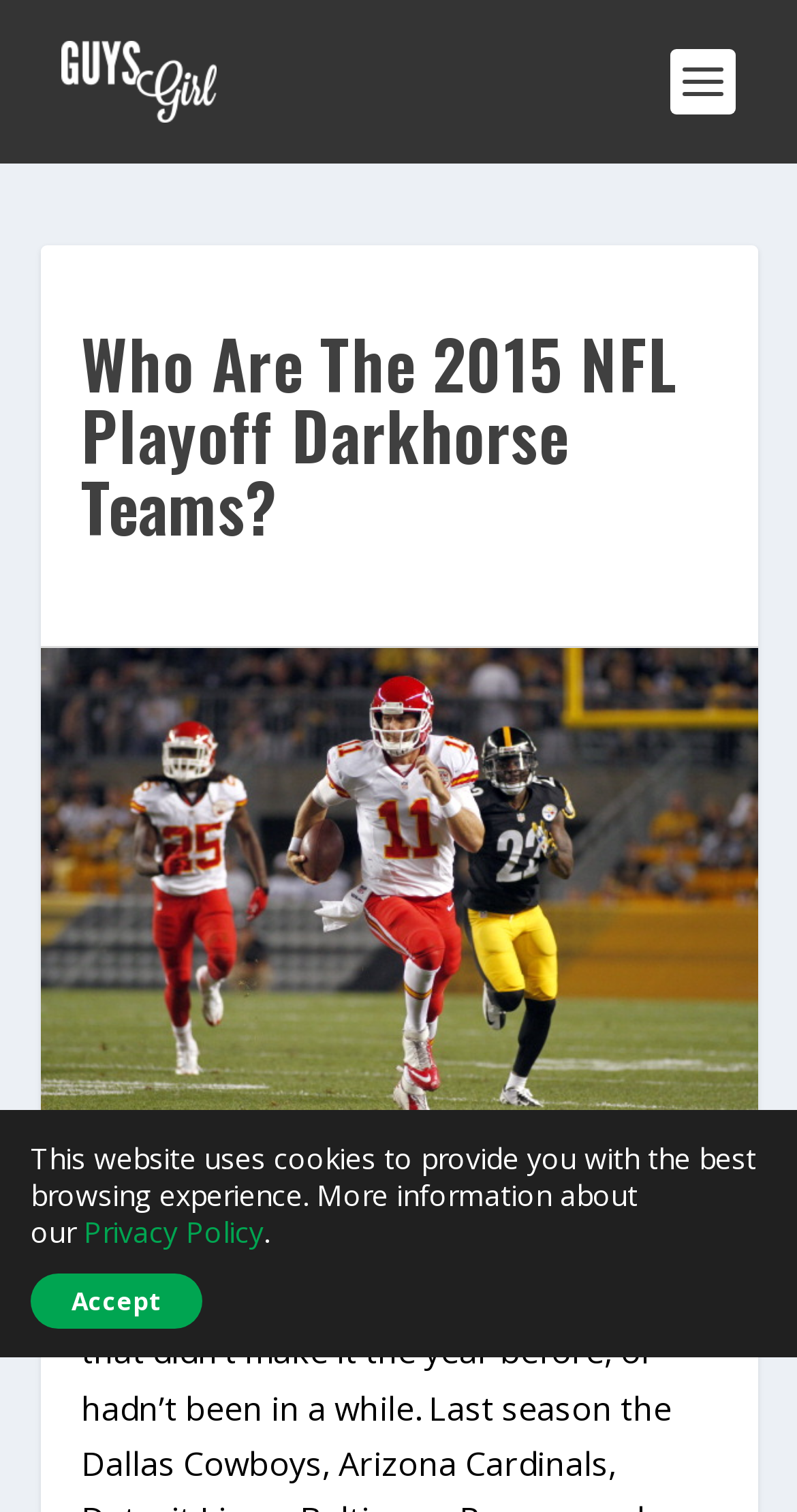Calculate the bounding box coordinates of the UI element given the description: "Accept".

[0.038, 0.842, 0.254, 0.879]